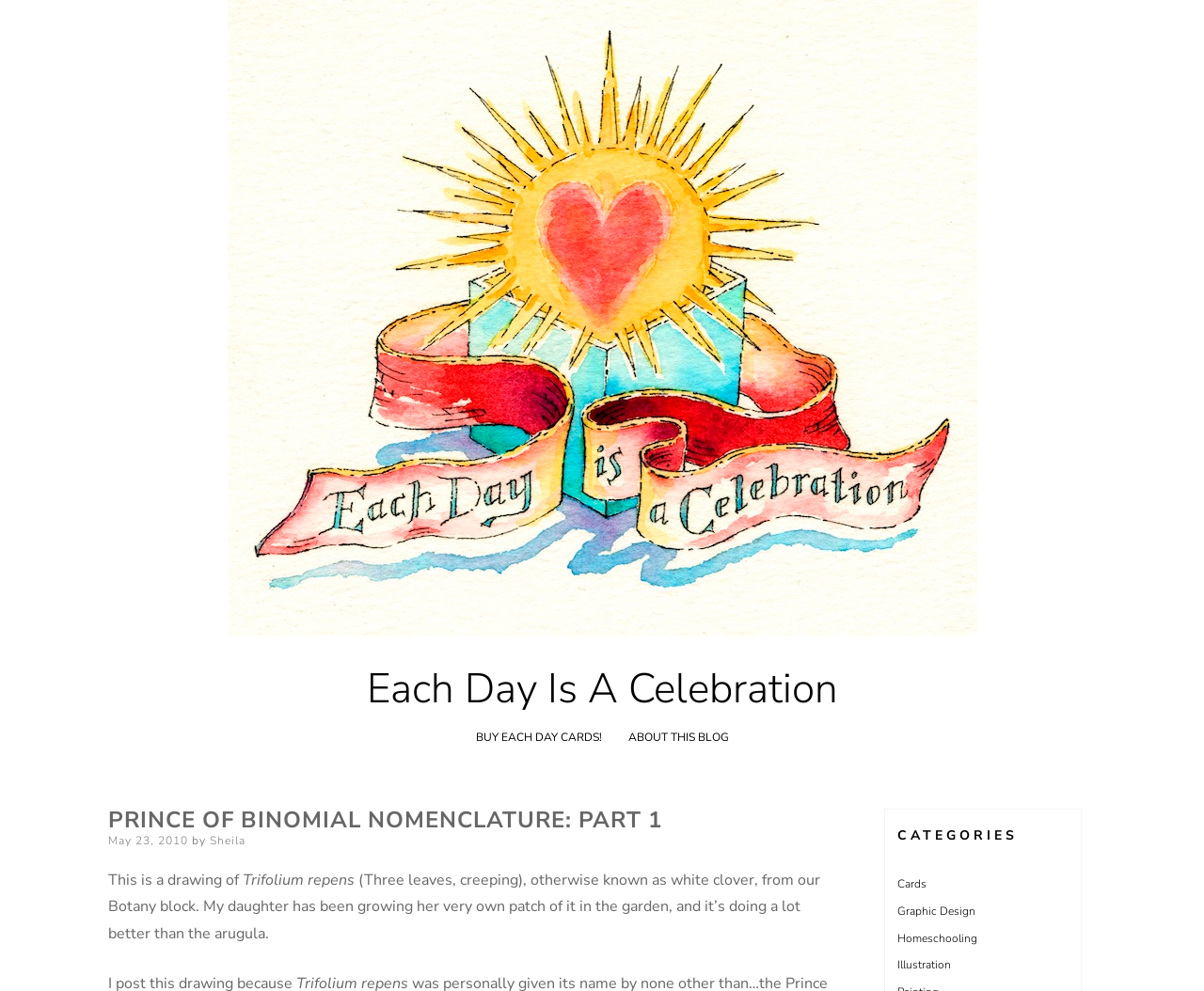Elaborate on the webpage's design and content in a detailed caption.

The webpage is about the "Prince of Binomial Nomenclature: Part 1 – Each Day Is A Celebration". At the top, there is a prominent image with the same title, taking up a significant portion of the top section. Below the image, there are three links: "Each Day Is A Celebration", "BUY EACH DAY CARDS!", and "ABOUT THIS BLOG". The "ABOUT THIS BLOG" link is followed by a header section that contains the title "PRINCE OF BINOMIAL NOMENCLATURE: PART 1" and some metadata, including the post date "May 23, 2010" and the author "Sheila".

In the main content area, there is a paragraph of text that describes a drawing of Trifolium repens, also known as white clover, which is being grown in a garden. The text is accompanied by a few static text elements that provide additional information.

To the right of the main content area, there is a section labeled "CATEGORIES" that contains four links: "Cards", "Graphic Design", "Homeschooling", and "Illustration". These links are stacked vertically and take up a relatively narrow column.